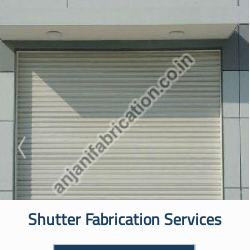What is above the shutter in the image?
Look at the screenshot and respond with a single word or phrase.

Two circular lights